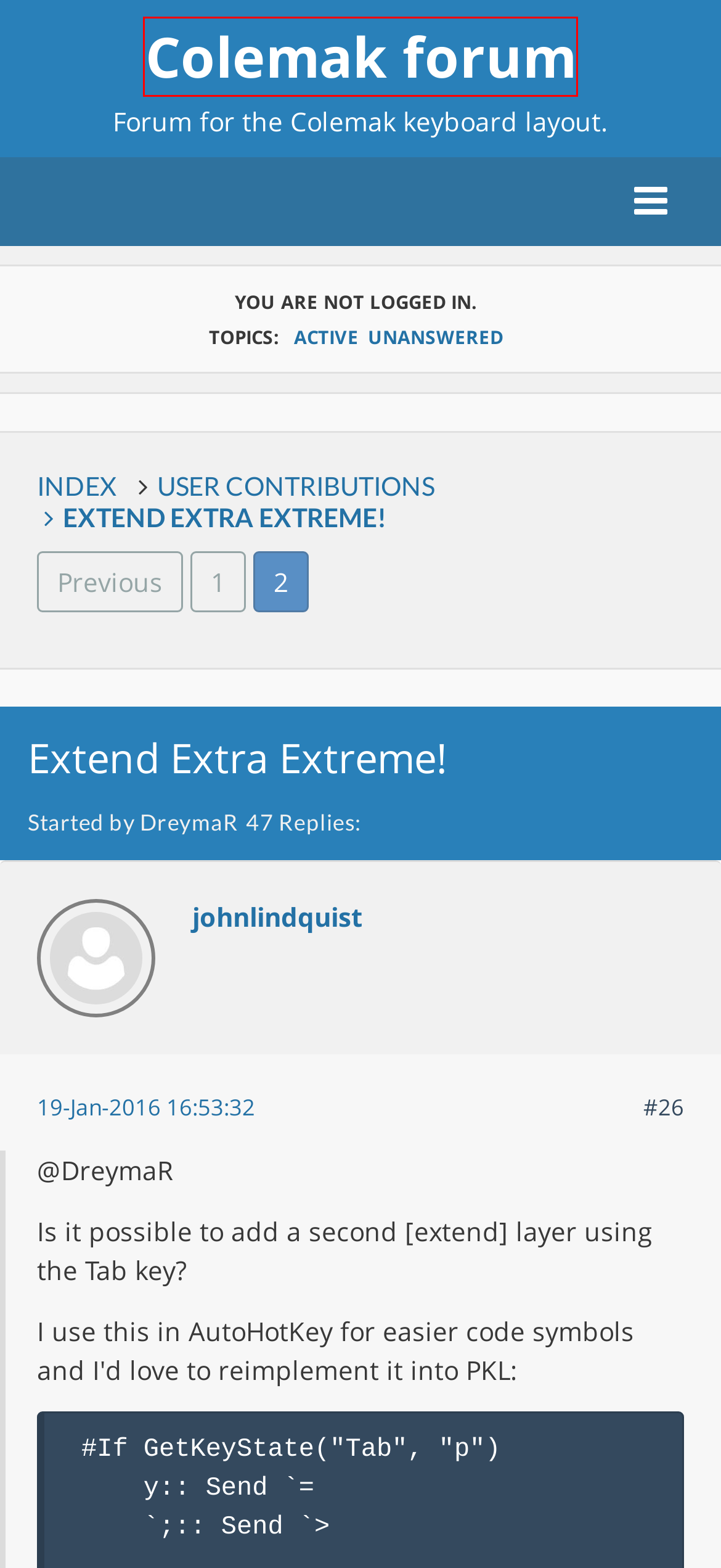Analyze the given webpage screenshot and identify the UI element within the red bounding box. Select the webpage description that best matches what you expect the new webpage to look like after clicking the element. Here are the candidates:
A. Extend Extra Extreme! - User contributions - Colemak forum
B. Info - Colemak forum
C. johnlindquist's profile - Colemak forum
D. Search results - Colemak forum
E. Colemak
F. crisgon's profile - Colemak forum
G. User contributions - Colemak forum
H. Colemak forum

H